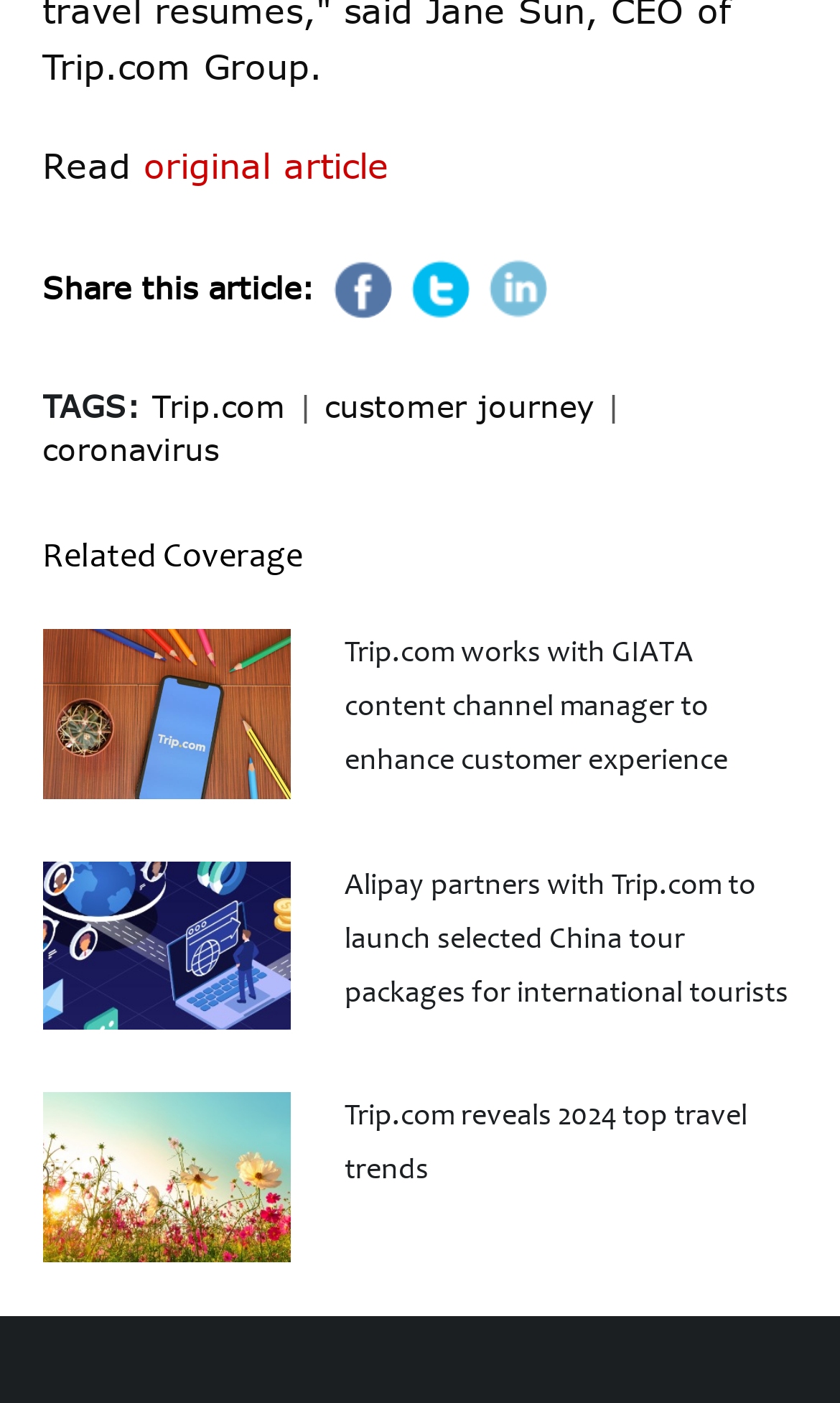Please specify the bounding box coordinates of the element that should be clicked to execute the given instruction: 'Watch the video of John Perkins'. Ensure the coordinates are four float numbers between 0 and 1, expressed as [left, top, right, bottom].

None